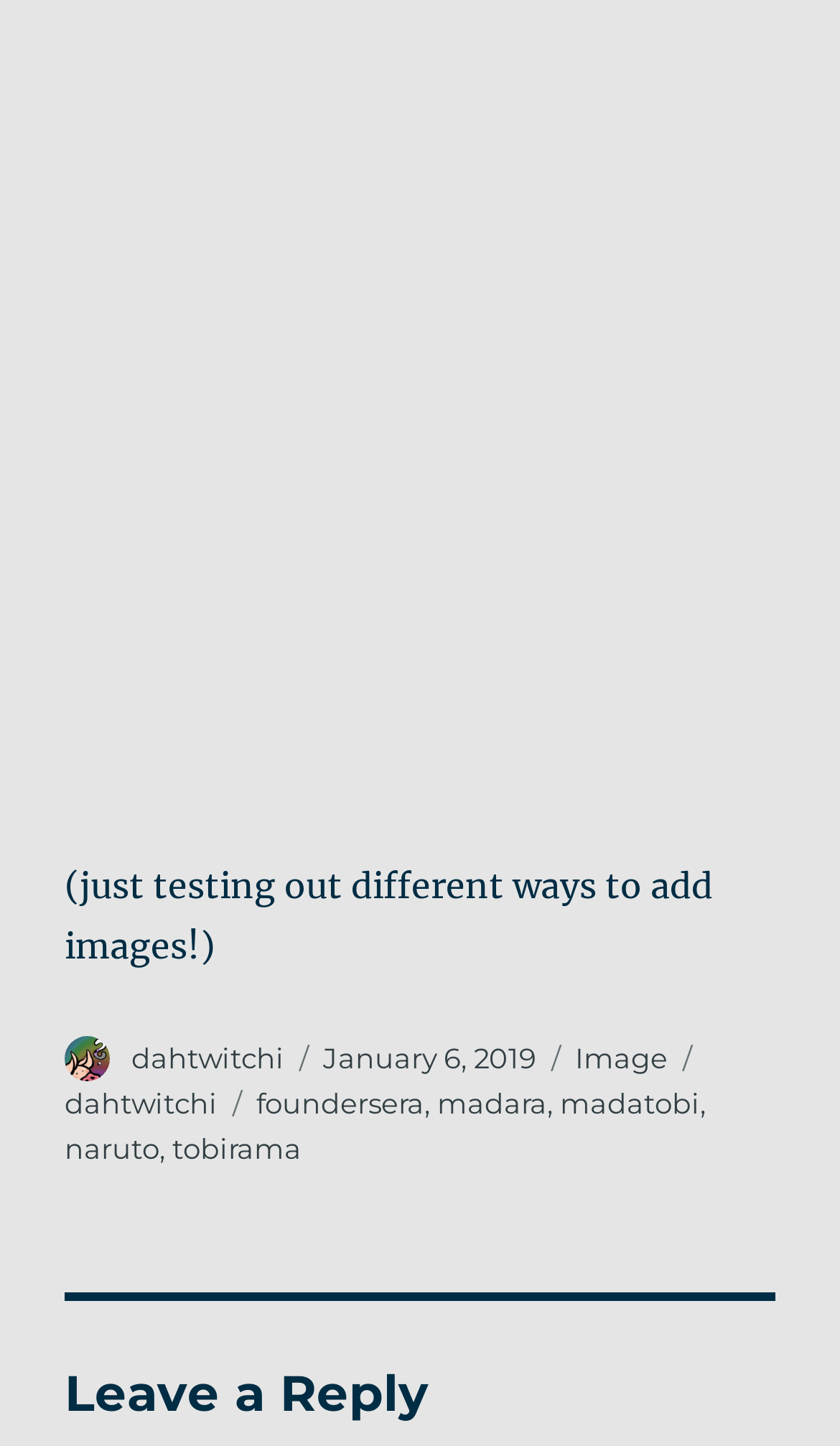Could you find the bounding box coordinates of the clickable area to complete this instruction: "leave a reply"?

[0.077, 0.894, 0.923, 0.986]